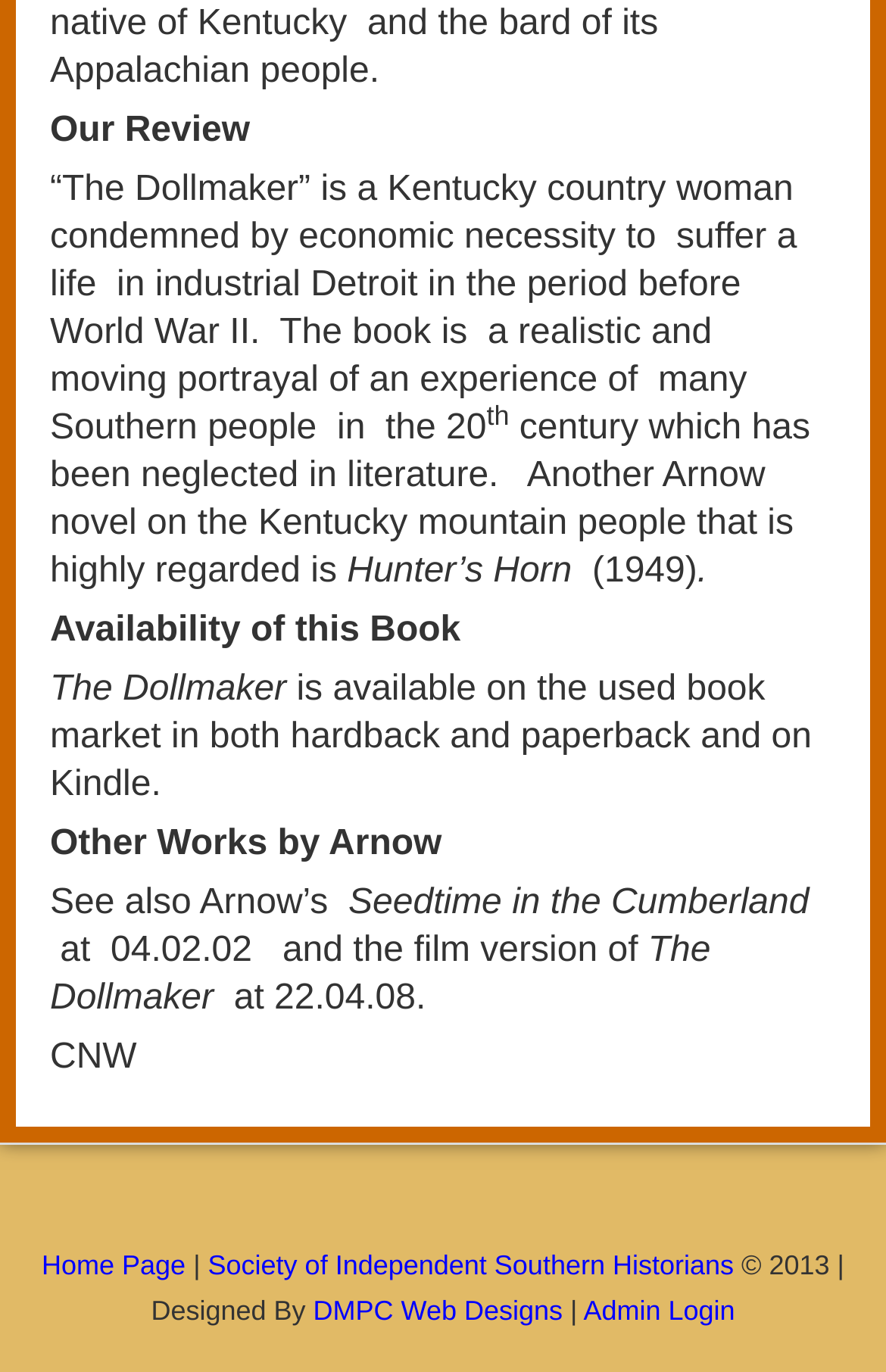Please locate the UI element described by "DMPC Web Designs" and provide its bounding box coordinates.

[0.353, 0.943, 0.635, 0.967]